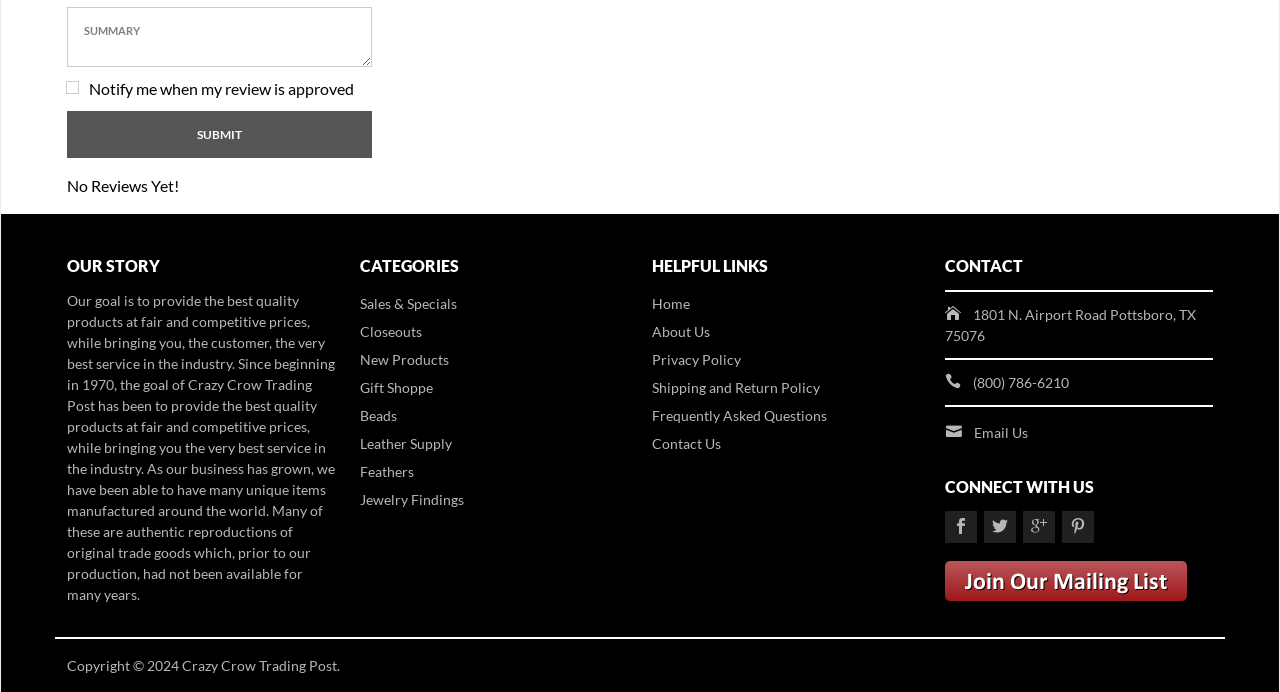Locate the bounding box of the UI element described in the following text: "Beads".

[0.281, 0.581, 0.362, 0.622]